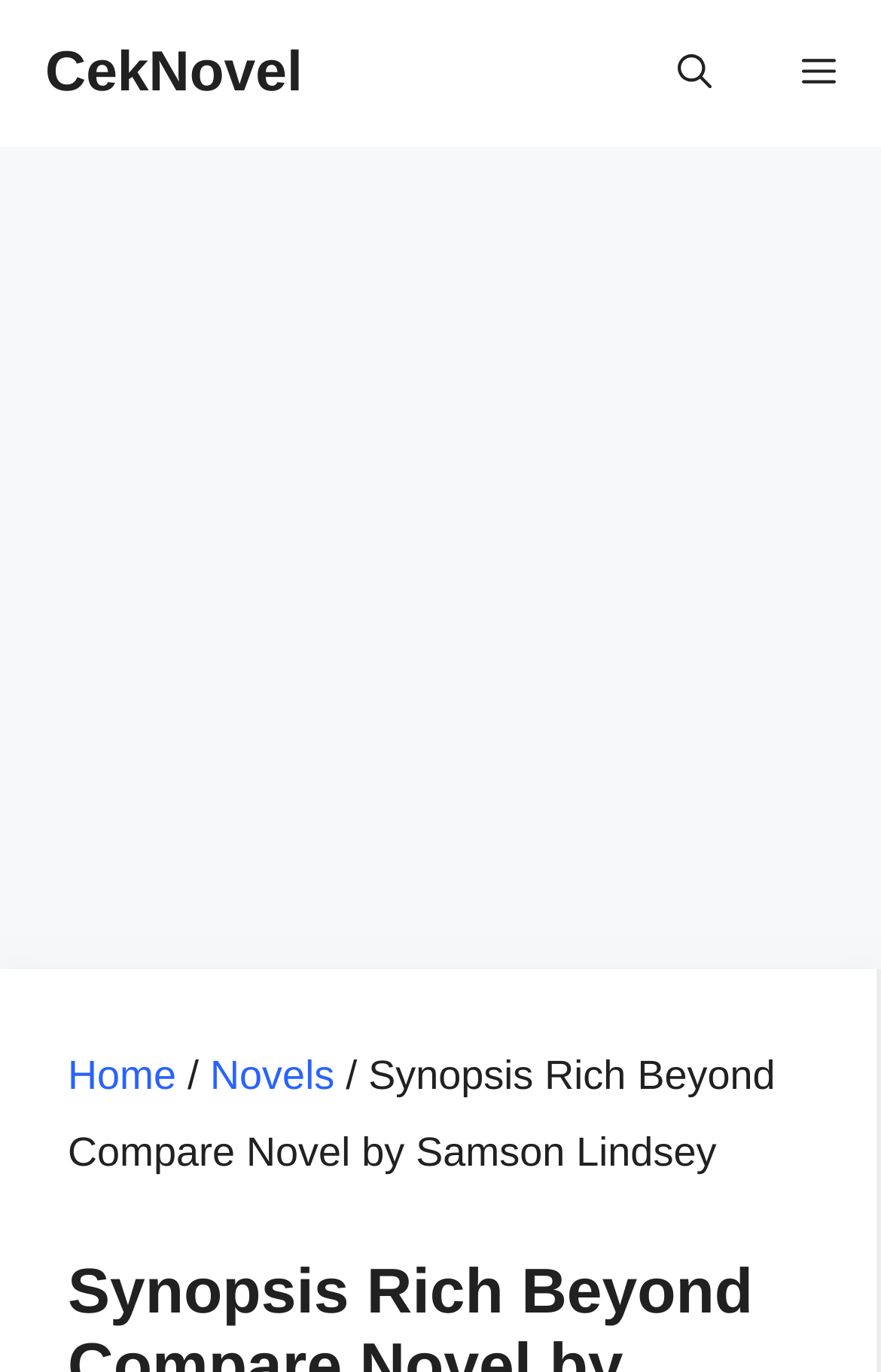Please reply with a single word or brief phrase to the question: 
What is the purpose of the button with the text 'Menu'?

To expand the primary menu